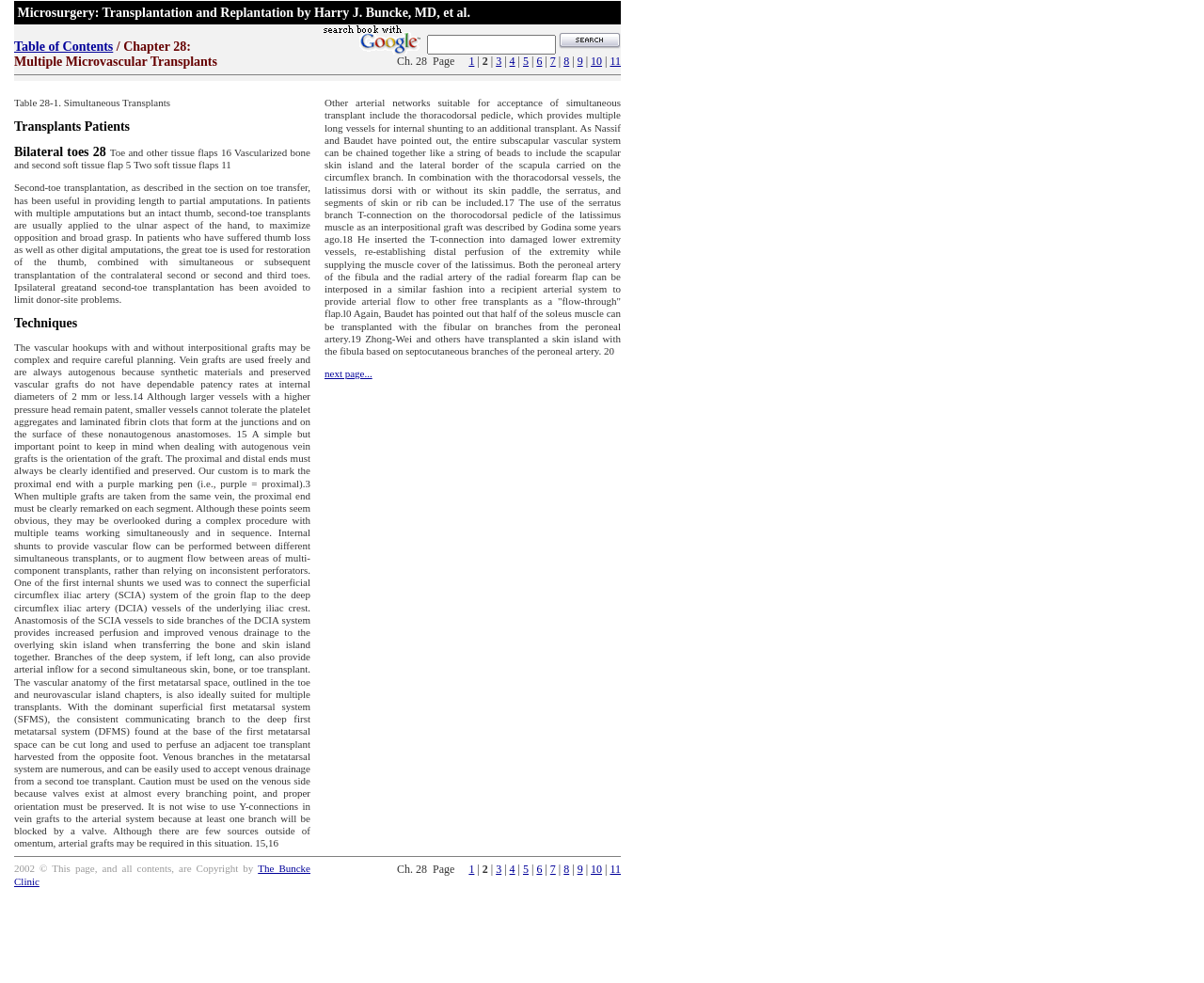What is the function of internal shunts?
From the image, respond using a single word or phrase.

To provide vascular flow